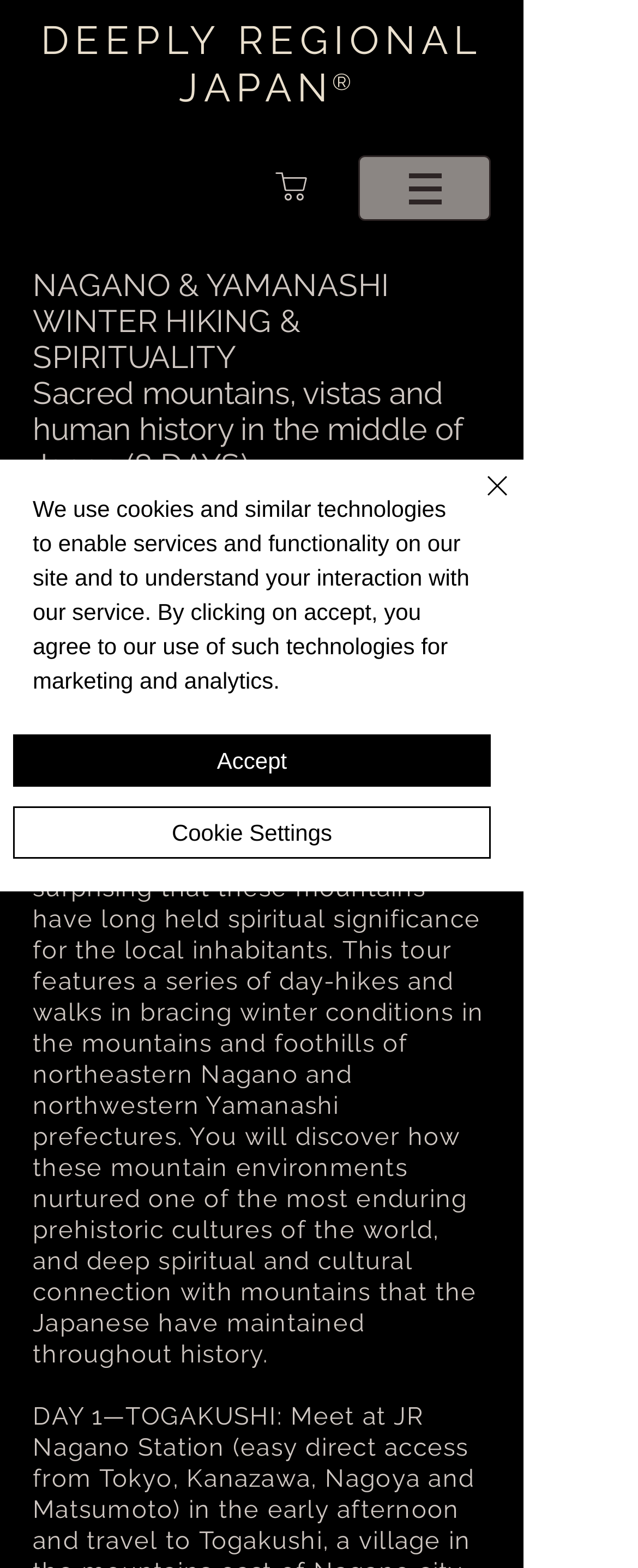What is the focus of the winter hiking tour?
Look at the image and respond with a one-word or short phrase answer.

hiking opportunities and spiritual significance